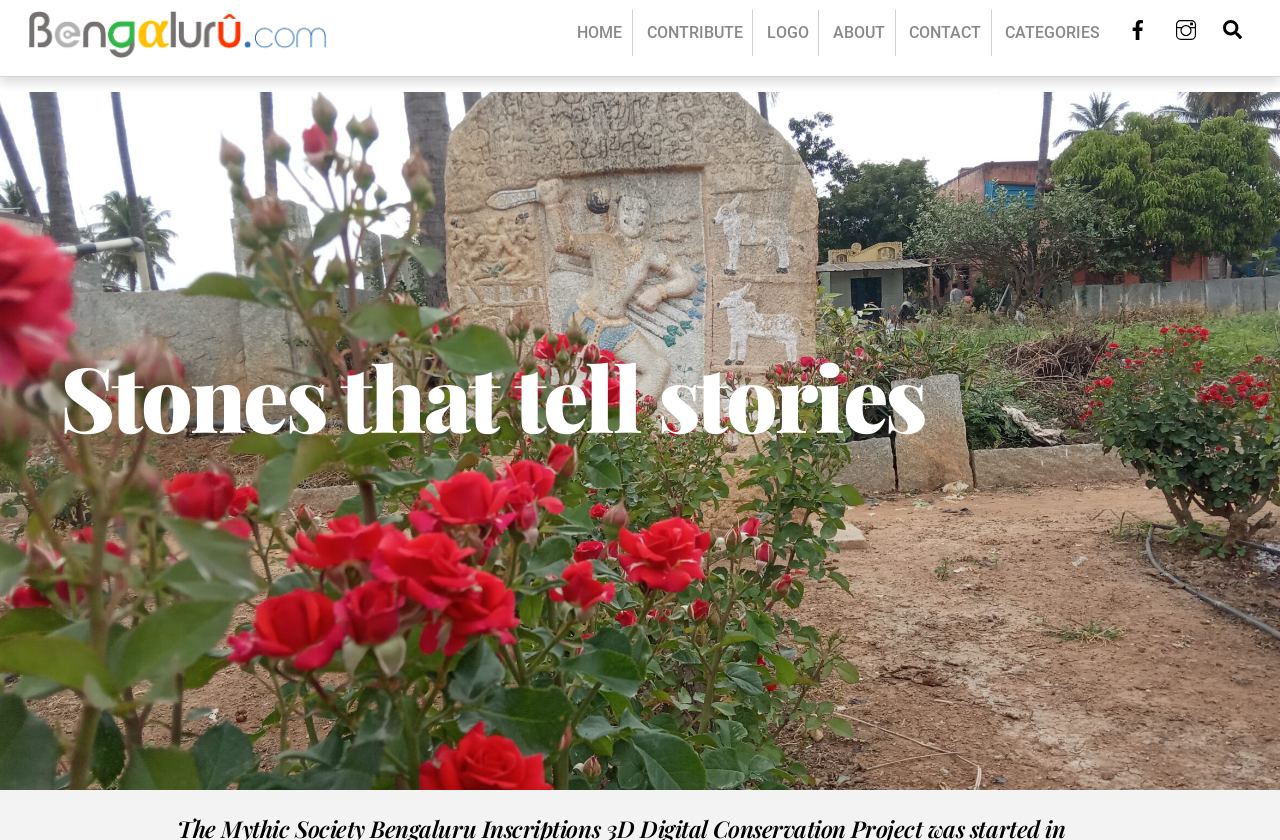Identify the bounding box coordinates of the clickable section necessary to follow the following instruction: "go to facebook page". The coordinates should be presented as four float numbers from 0 to 1, i.e., [left, top, right, bottom].

[0.873, 0.018, 0.905, 0.043]